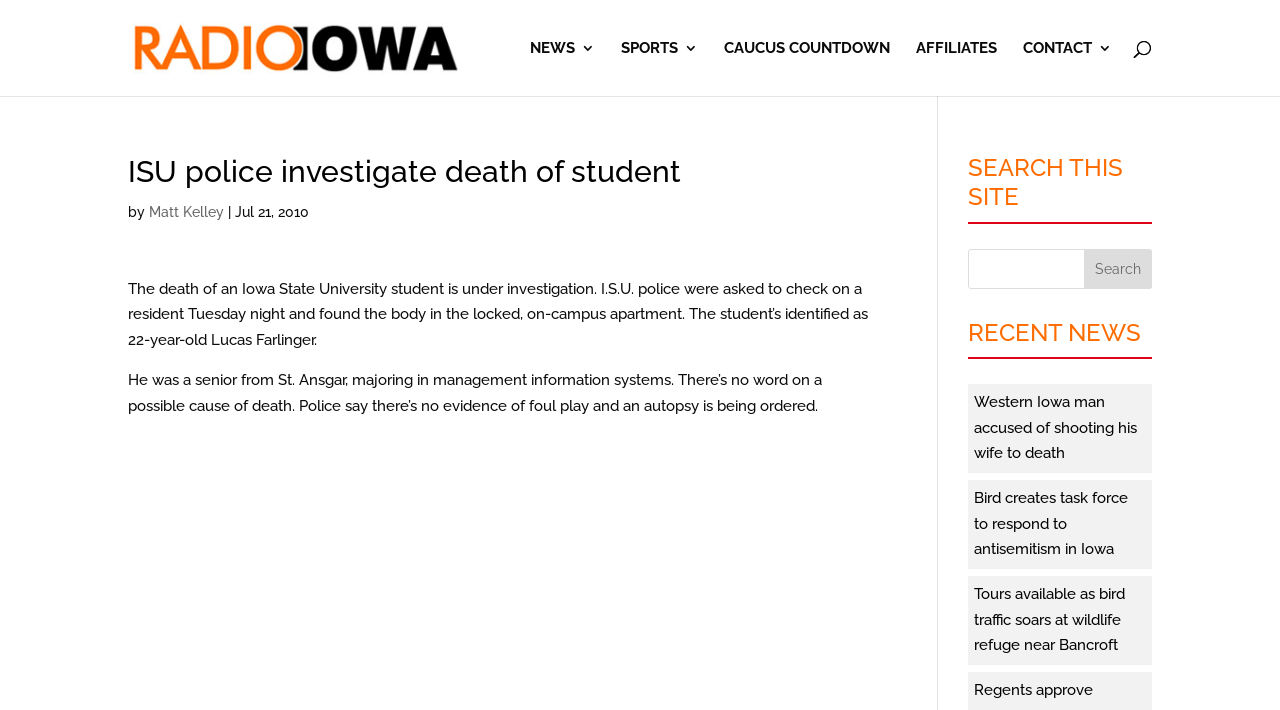Determine the bounding box coordinates for the UI element matching this description: "value="Search"".

[0.847, 0.35, 0.9, 0.406]